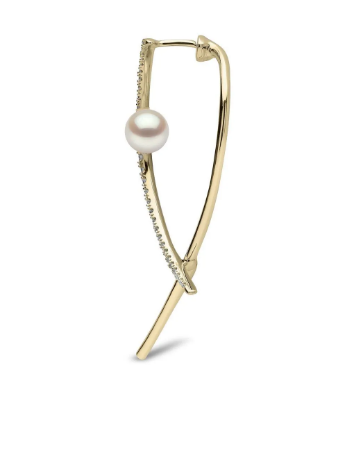Describe all significant details and elements found in the image.

This image showcases the stunning Yoko London 18kt yellow gold Sleek Akoya pearl and diamond earrings, a highlight from the brand's luxurious jewelry line. The design features a graceful, elegant curve crafted from high-quality 18kt yellow gold, accentuated by a beautifully lustrous Akoya pearl. Sparkling diamonds are arranged along the earring, adding a touch of brilliance and sophistication. This timeless piece is designed for pierced ears, making it an exquisite addition to any jewelry collection. Ideal for various occasions, these earrings embody a style that can seamlessly transition from day to evening wear.